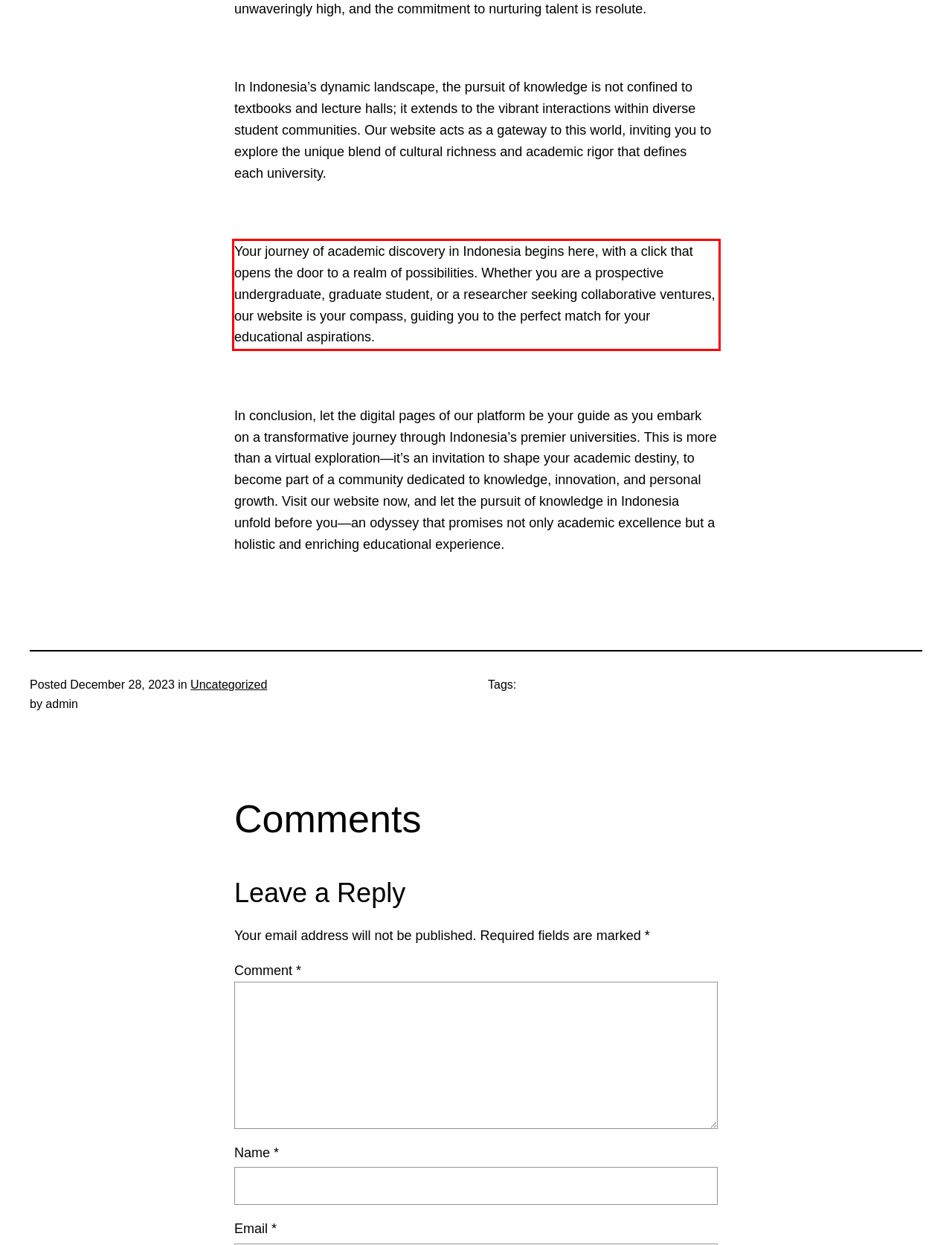Identify the red bounding box in the webpage screenshot and perform OCR to generate the text content enclosed.

Your journey of academic discovery in Indonesia begins here, with a click that opens the door to a realm of possibilities. Whether you are a prospective undergraduate, graduate student, or a researcher seeking collaborative ventures, our website is your compass, guiding you to the perfect match for your educational aspirations.